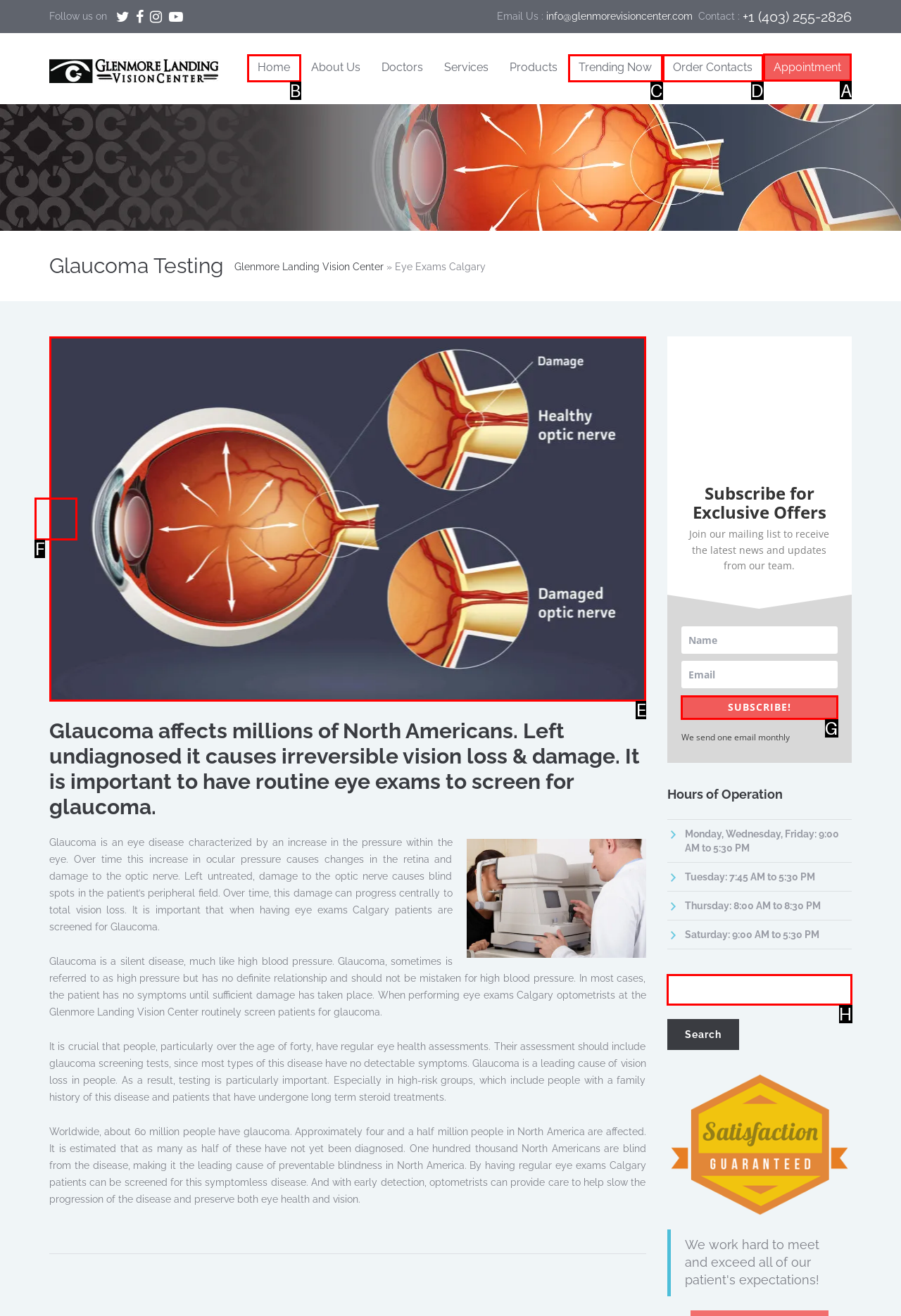Tell me which one HTML element I should click to complete the following task: Make an appointment Answer with the option's letter from the given choices directly.

A